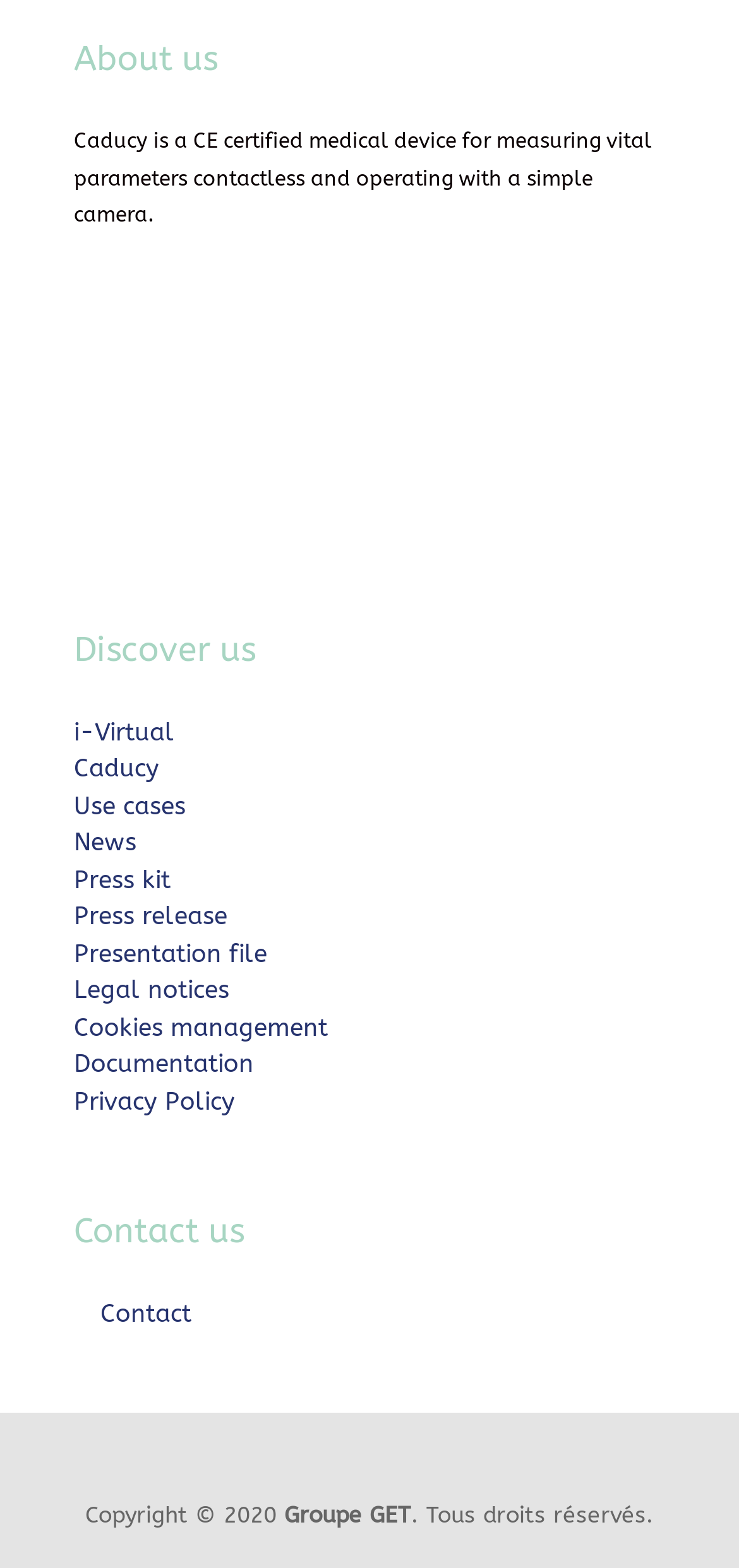Find and specify the bounding box coordinates that correspond to the clickable region for the instruction: "Contact us".

[0.136, 0.828, 0.259, 0.846]